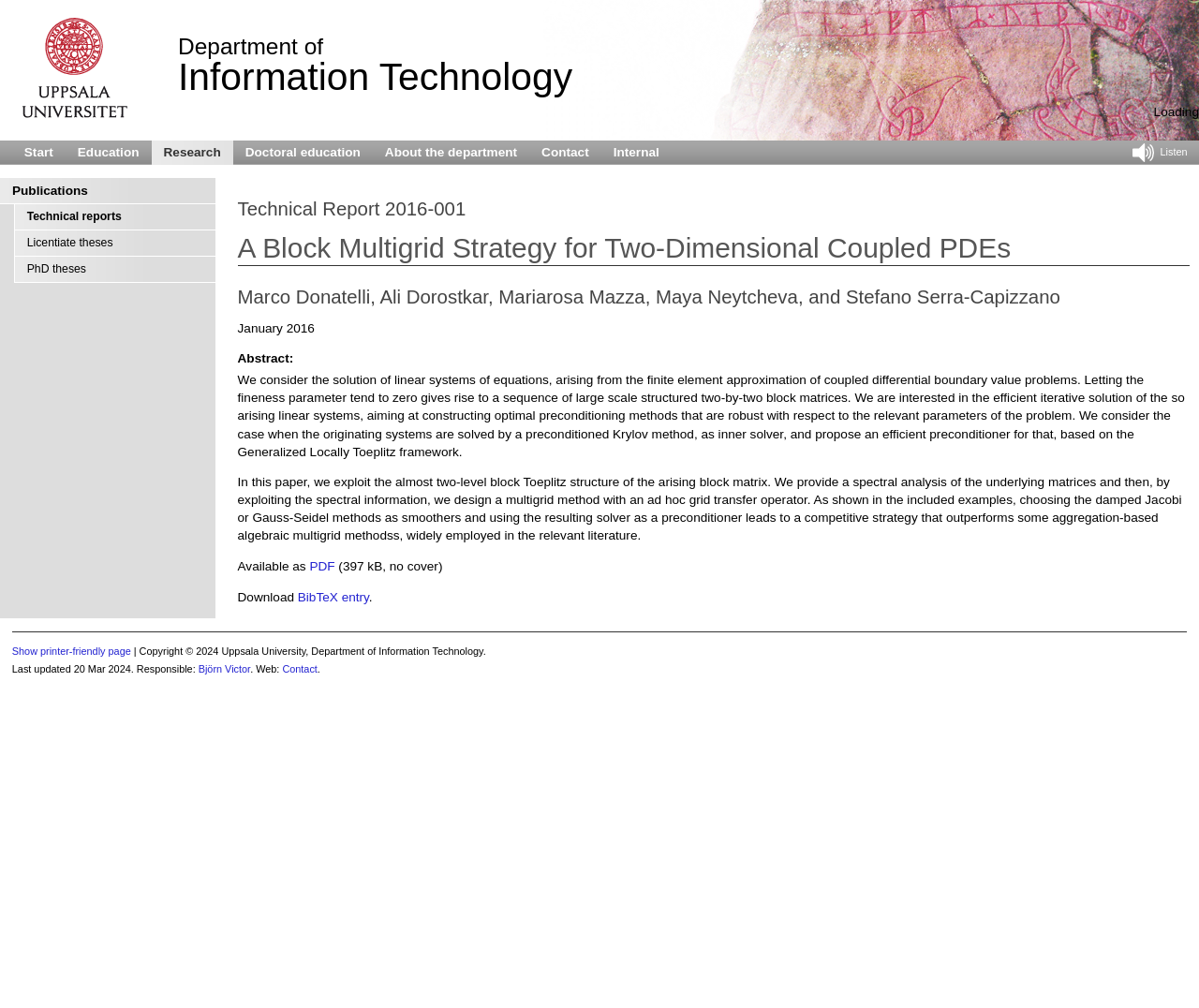Who is the responsible person for the webpage?
Using the image as a reference, answer the question with a short word or phrase.

Björn Victor